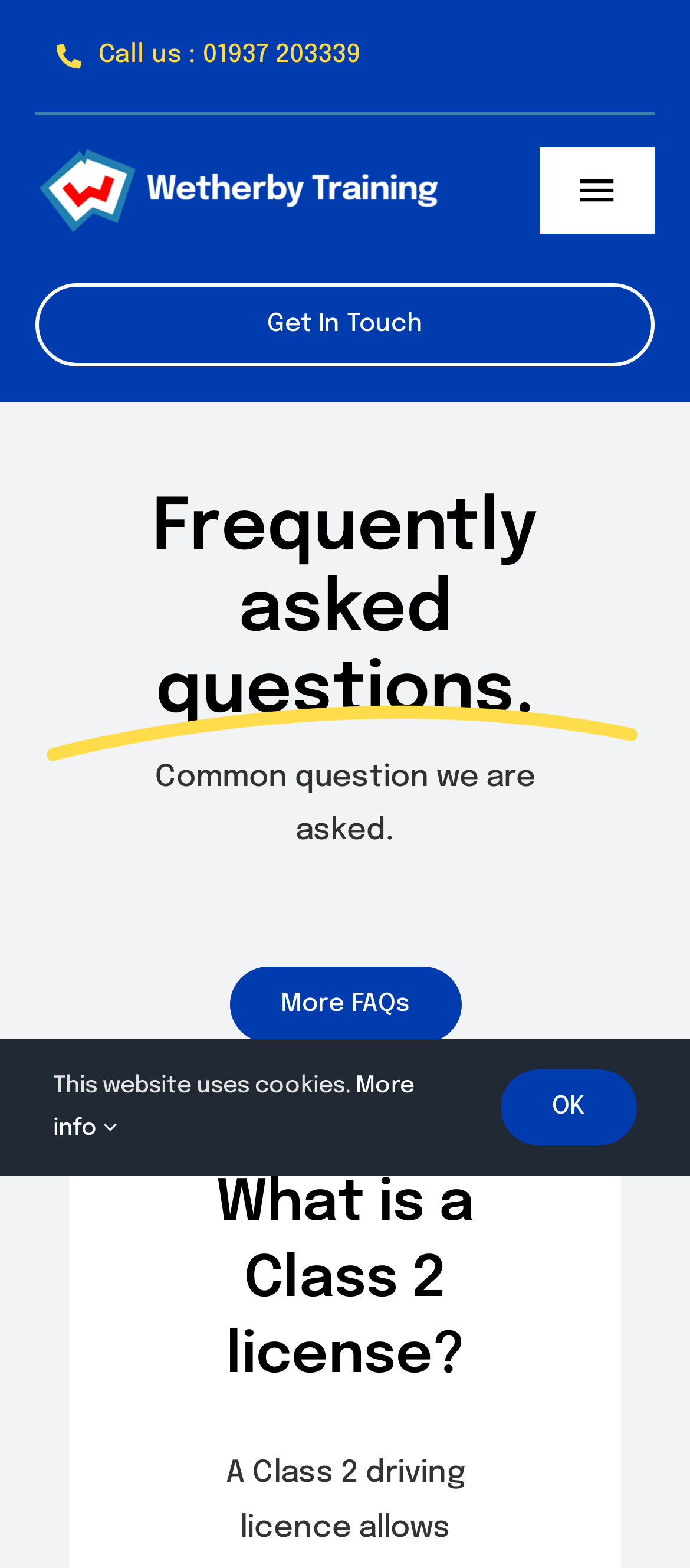Determine the bounding box coordinates for the area that needs to be clicked to fulfill this task: "View more FAQs". The coordinates must be given as four float numbers between 0 and 1, i.e., [left, top, right, bottom].

[0.332, 0.616, 0.668, 0.665]